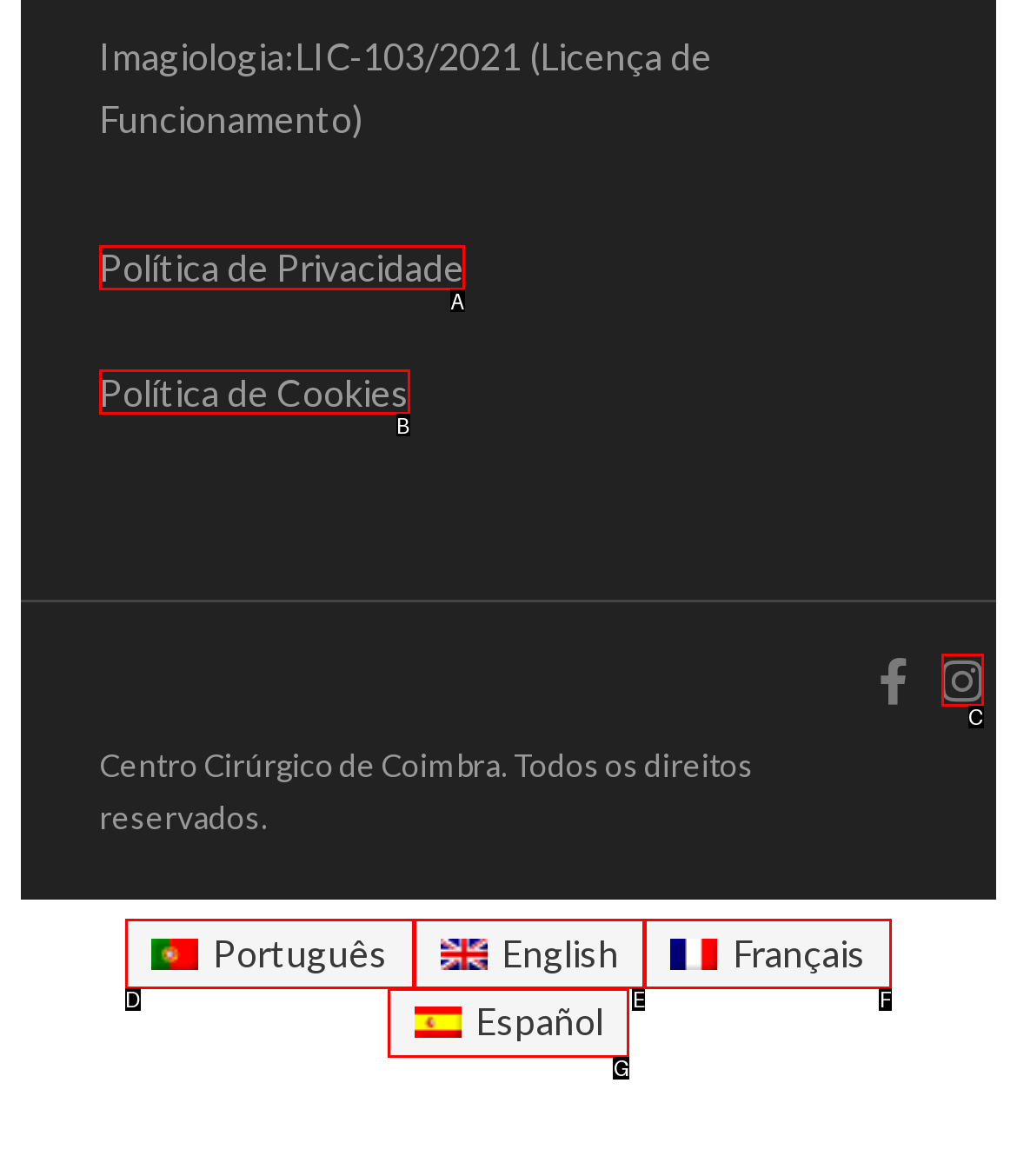Identify the letter of the UI element that fits the description: Política de Privacidade
Respond with the letter of the option directly.

A